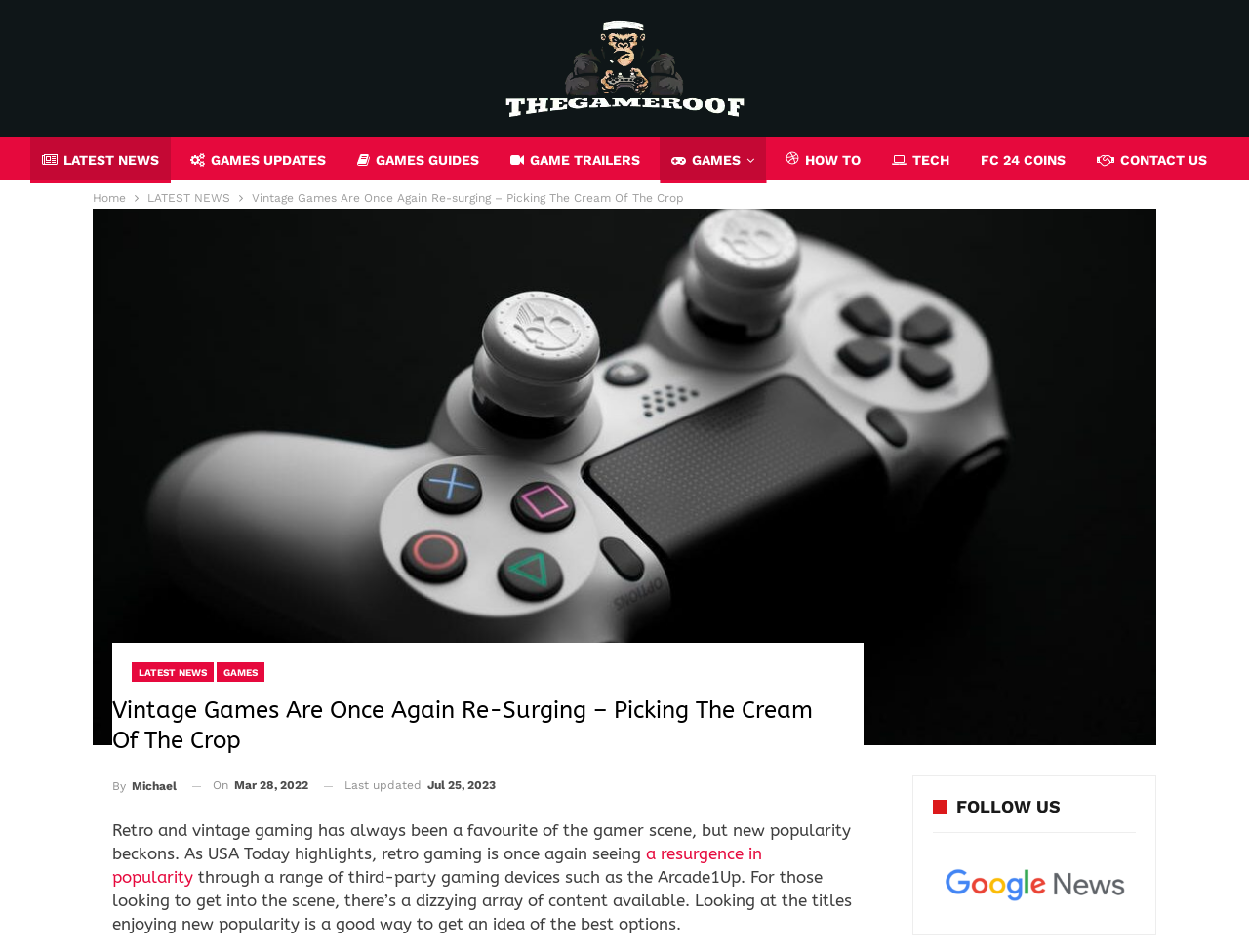Answer the following query with a single word or phrase:
What is the name of the website?

THEGAMEROOF